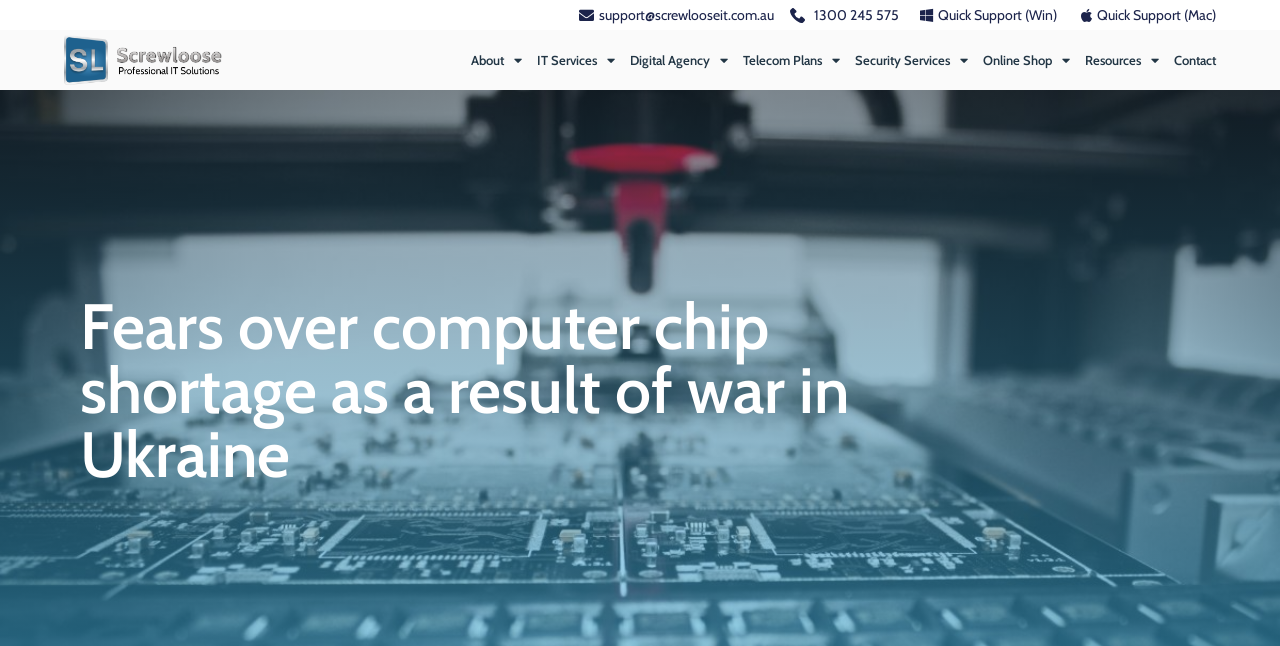Could you indicate the bounding box coordinates of the region to click in order to complete this instruction: "Get Quick Support for Windows".

[0.714, 0.007, 0.826, 0.039]